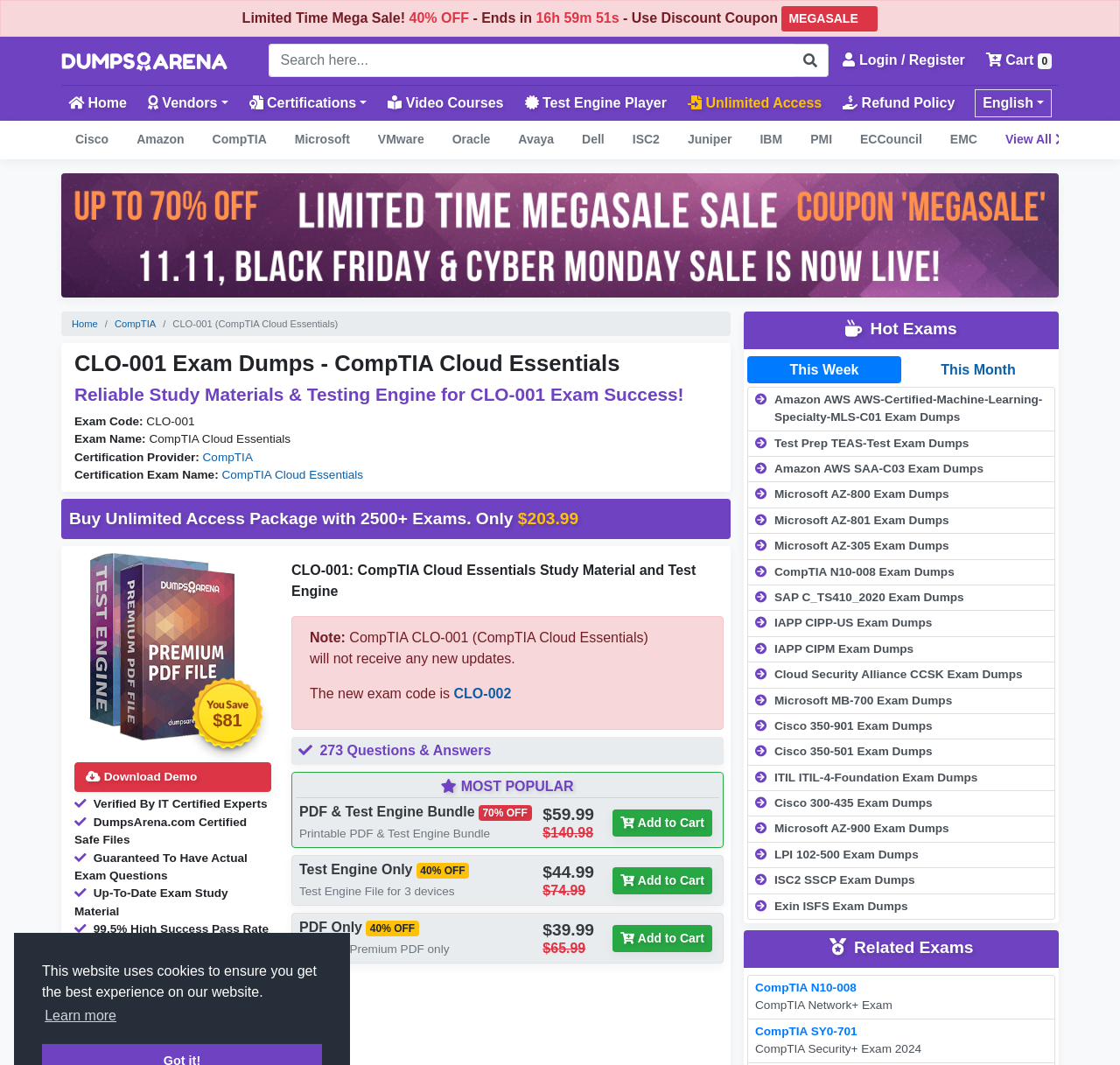Utilize the information from the image to answer the question in detail:
What is the name of the certification provider?

I found the answer by looking at the 'Certification Provider:' section on the webpage, which mentions 'CompTIA' as the provider.